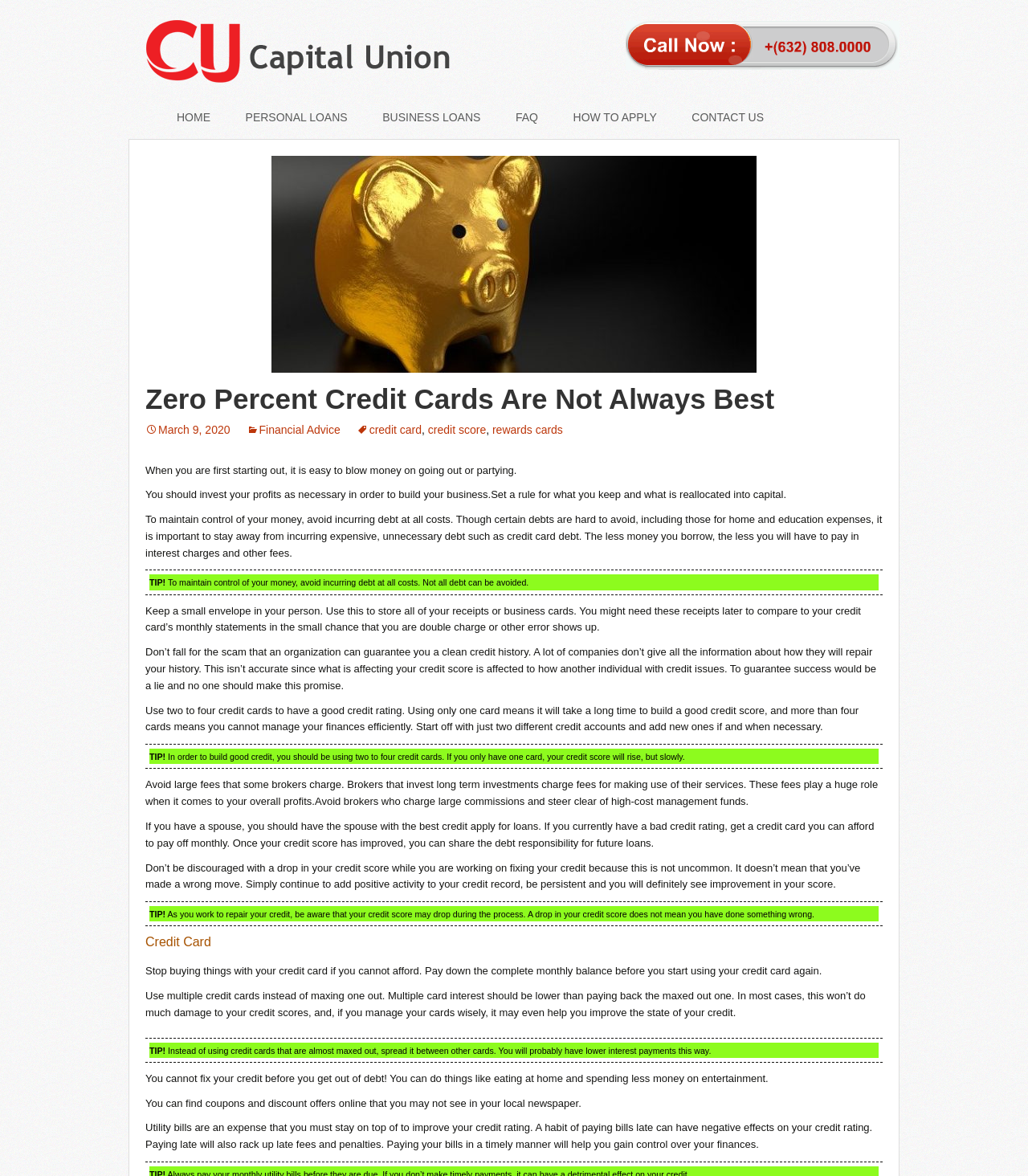Please identify the bounding box coordinates for the region that you need to click to follow this instruction: "Click on HOW TO APPLY".

[0.542, 0.087, 0.655, 0.112]